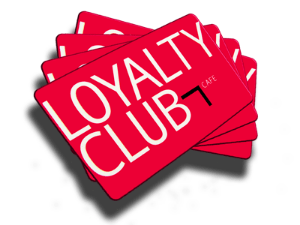Explain the image in a detailed way.

The image showcases a collection of bright red loyalty cards, prominently featuring the words "LOYALTY CLUB" in bold, white typography. These cards are designed to engage customers of a café, emphasized by a playful and modern aesthetic. The cards are slightly angled and stacked, creating a dynamic visual effect that highlights the exclusivity associated with being a loyalty member. This loyalty program offers significant benefits, such as a 20% discount on orders over £20, enticing customers to enroll and enjoy rewards on their purchases. Ideal for building customer relationships, these cards represent both value and an inviting experience at the café.